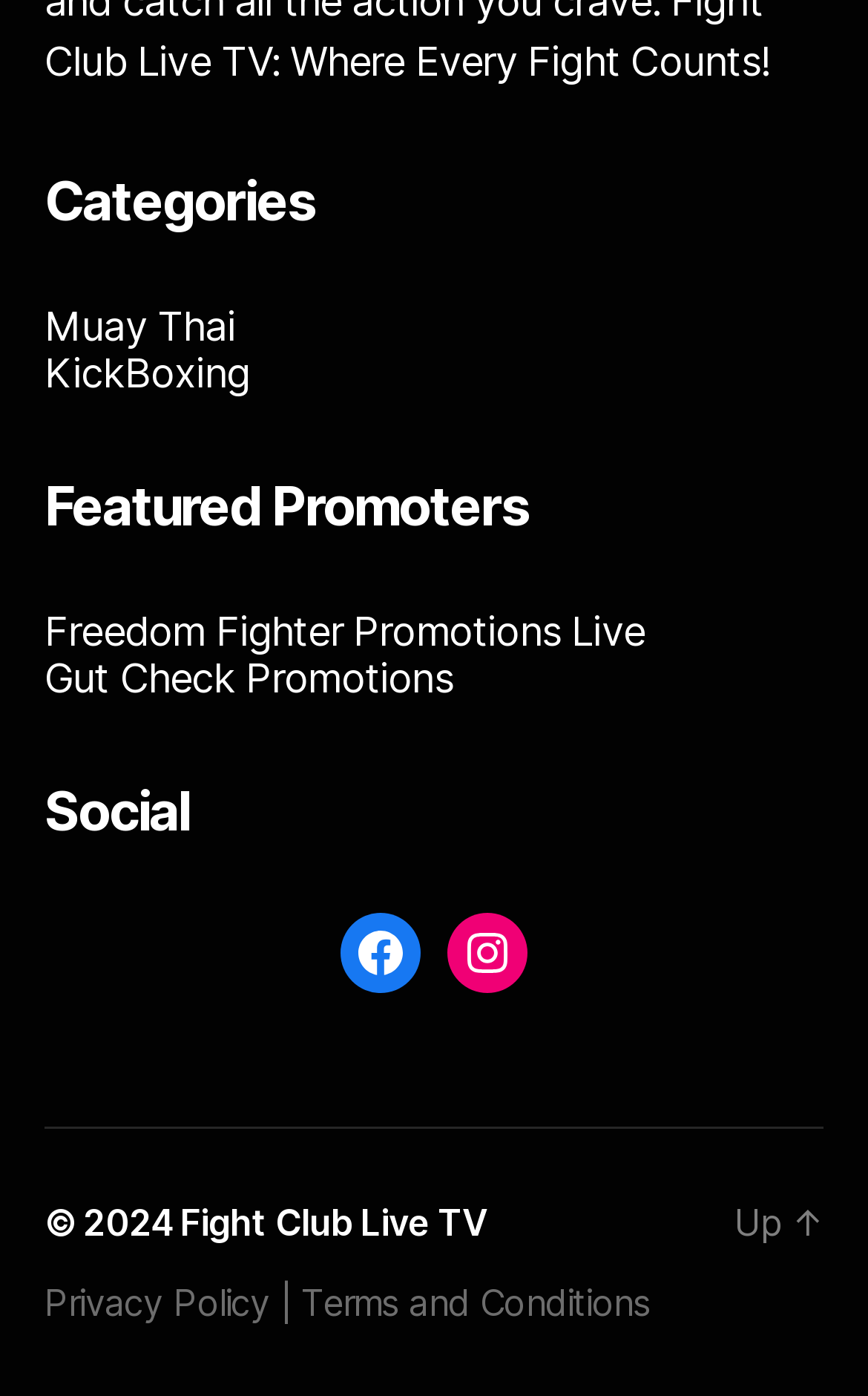Determine the coordinates of the bounding box for the clickable area needed to execute this instruction: "Read Terms and Conditions".

[0.347, 0.917, 0.749, 0.949]